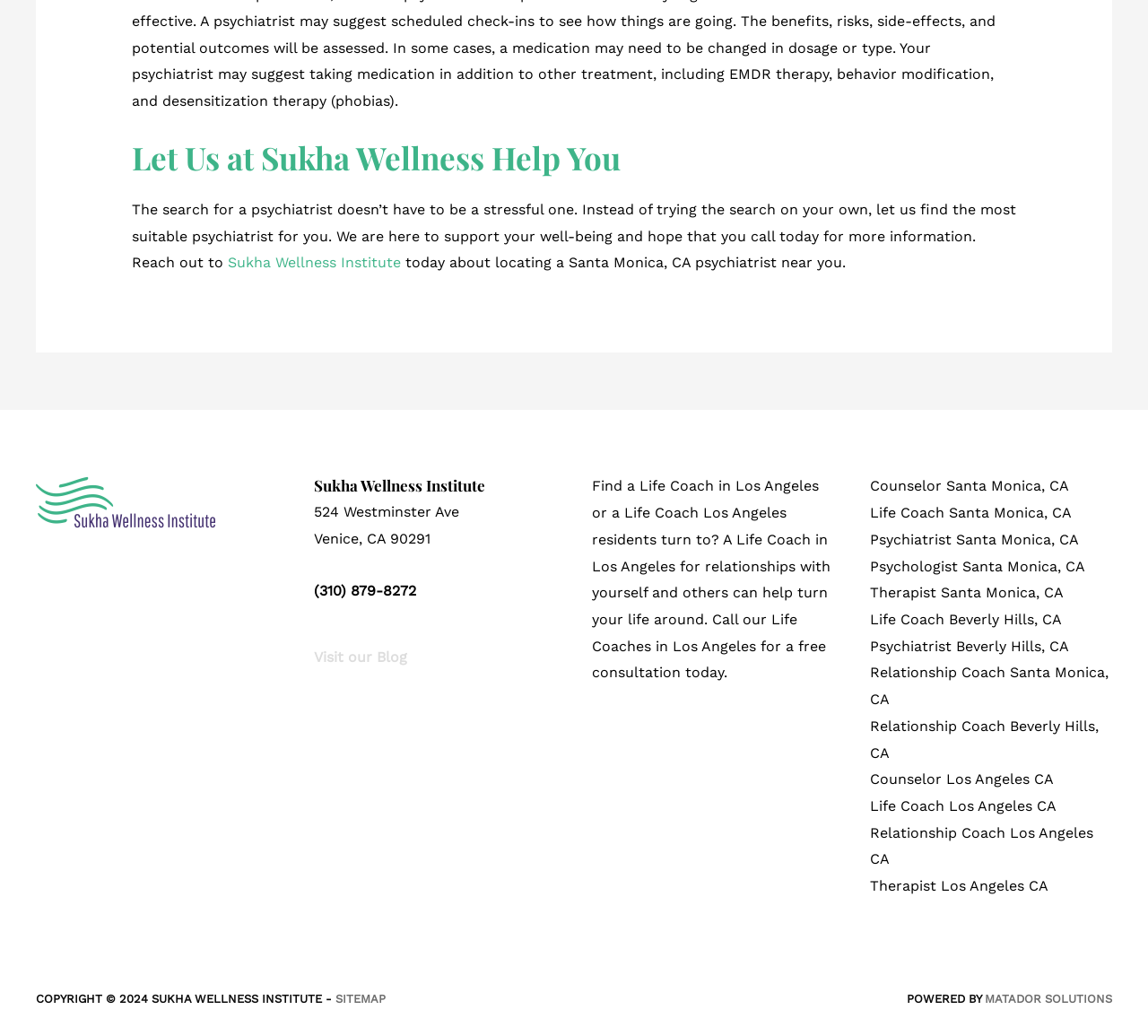Please provide a short answer using a single word or phrase for the question:
What is the purpose of the institute?

To support well-being